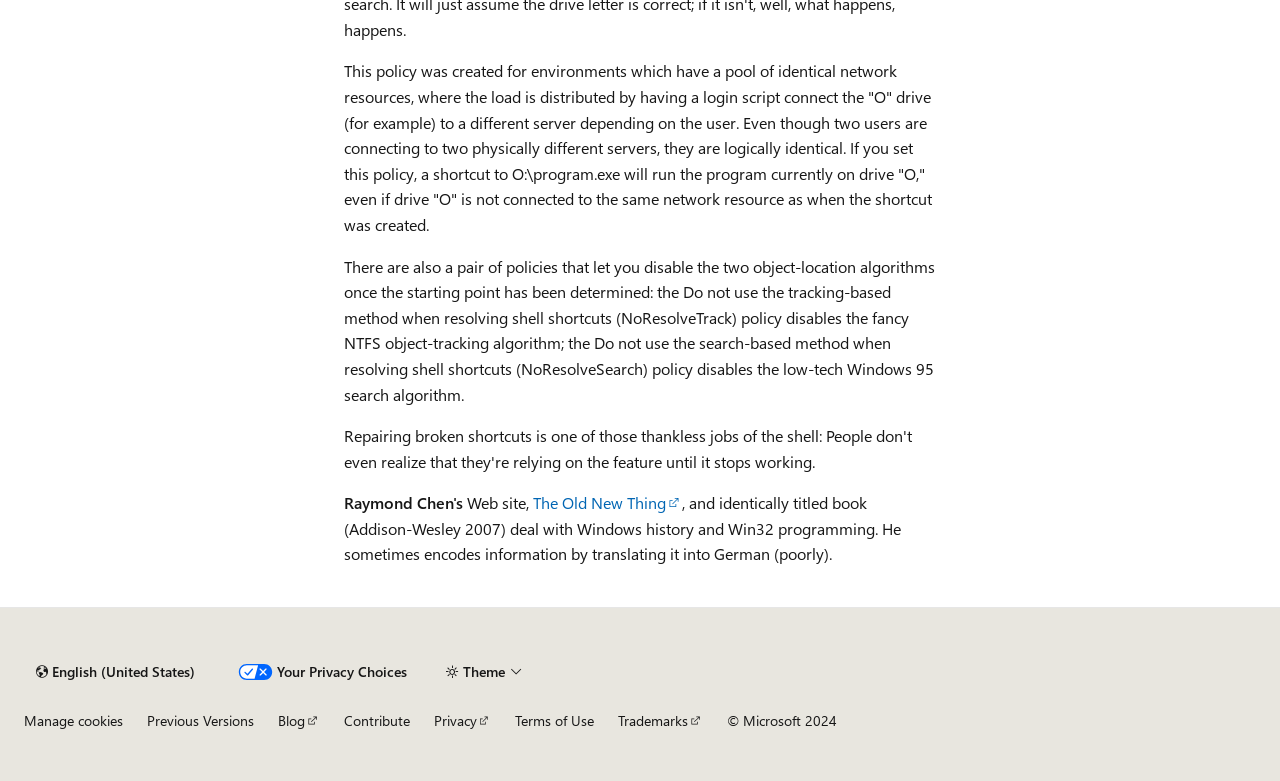Locate the bounding box coordinates of the item that should be clicked to fulfill the instruction: "opt out of CCPA".

[0.174, 0.84, 0.327, 0.88]